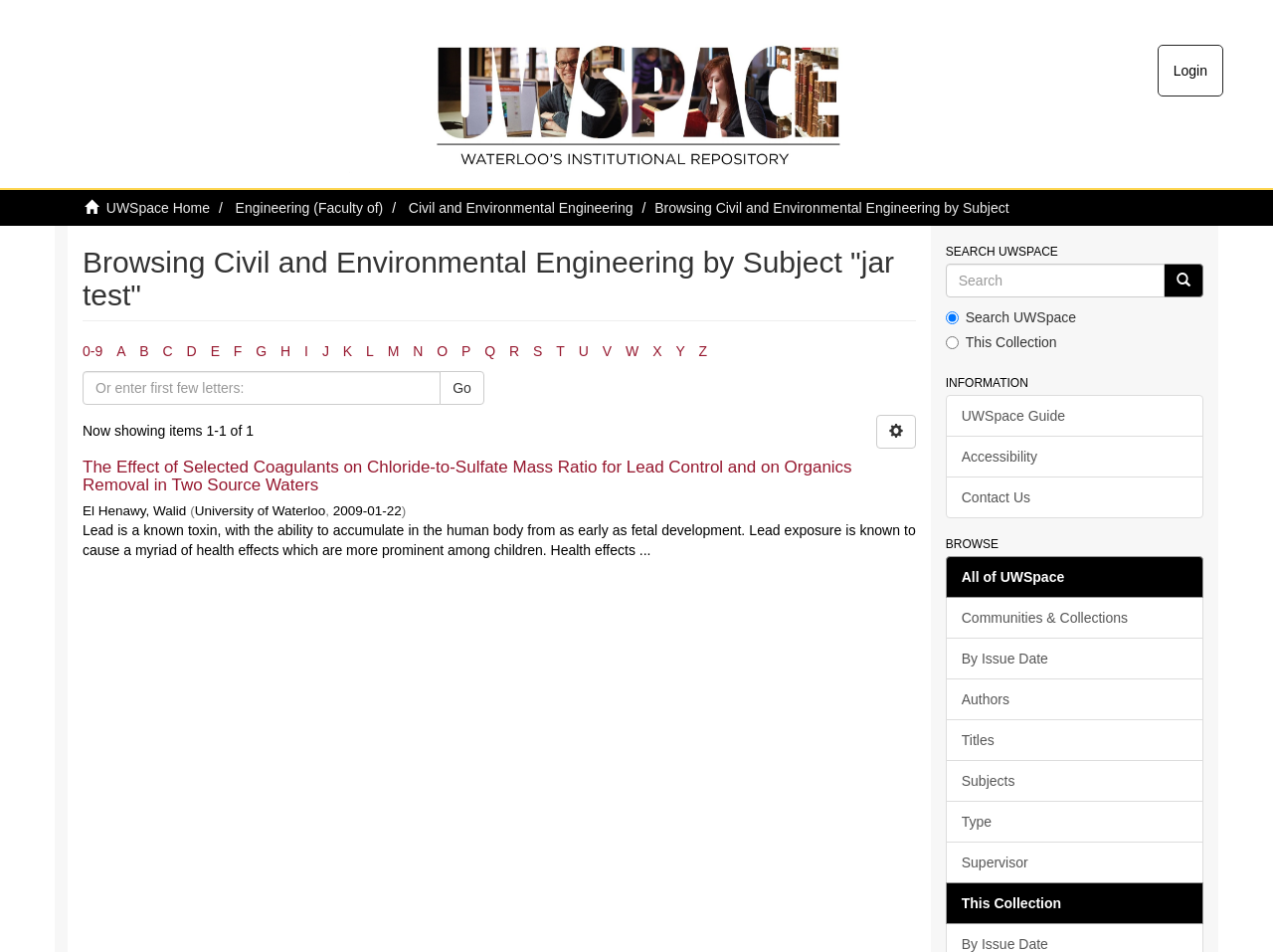Based on the image, provide a detailed and complete answer to the question: 
What is the title of the item on this page?

I found the title of the item by looking at the heading element that contains the text 'The Effect of Selected Coagulants on Chloride-to-Sulfate Mass Ratio for Lead Control and on Organics Removal in Two Source Waters'.